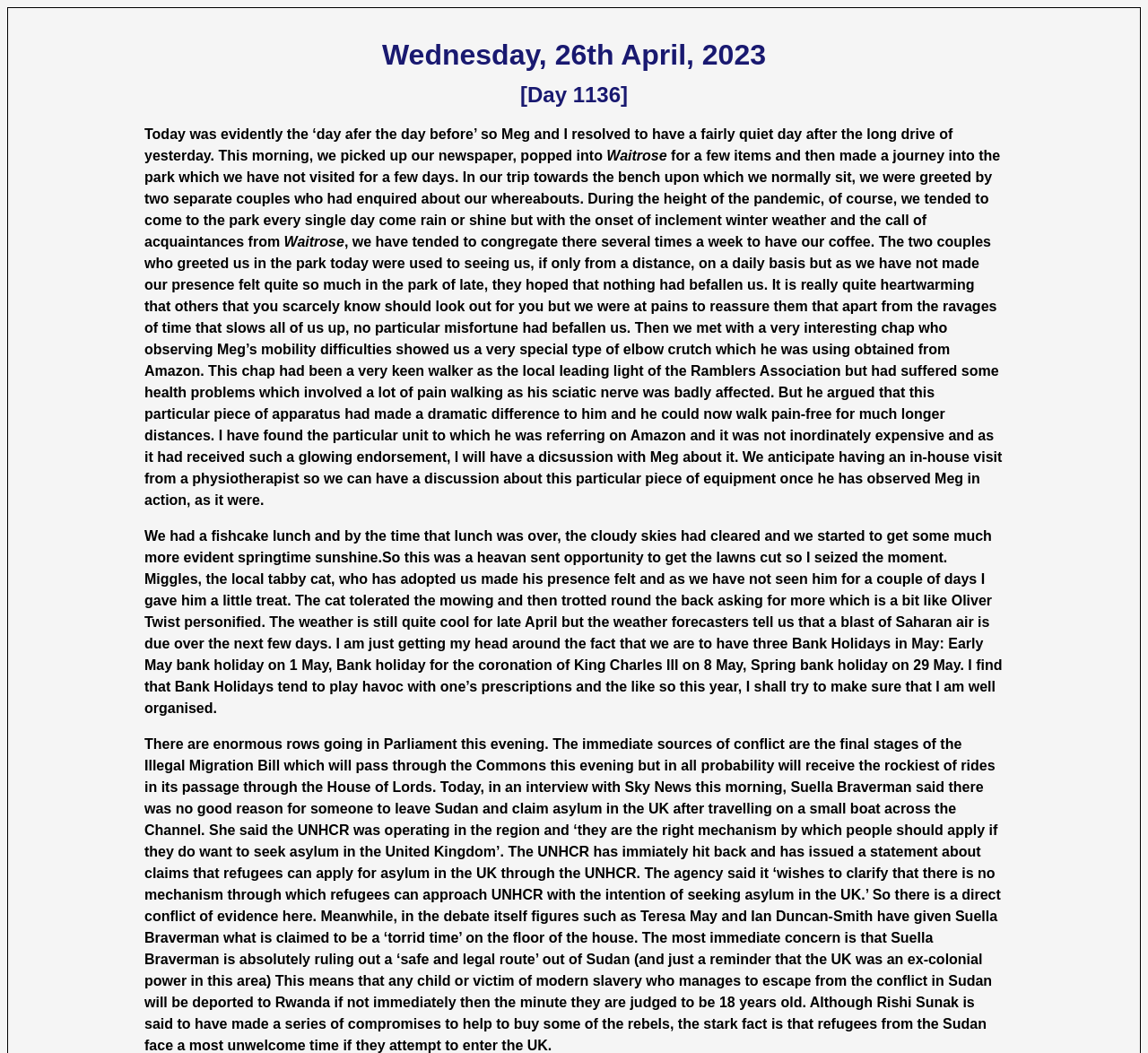Where did the author and Meg go in the morning?
Using the visual information, answer the question in a single word or phrase.

Waitrose